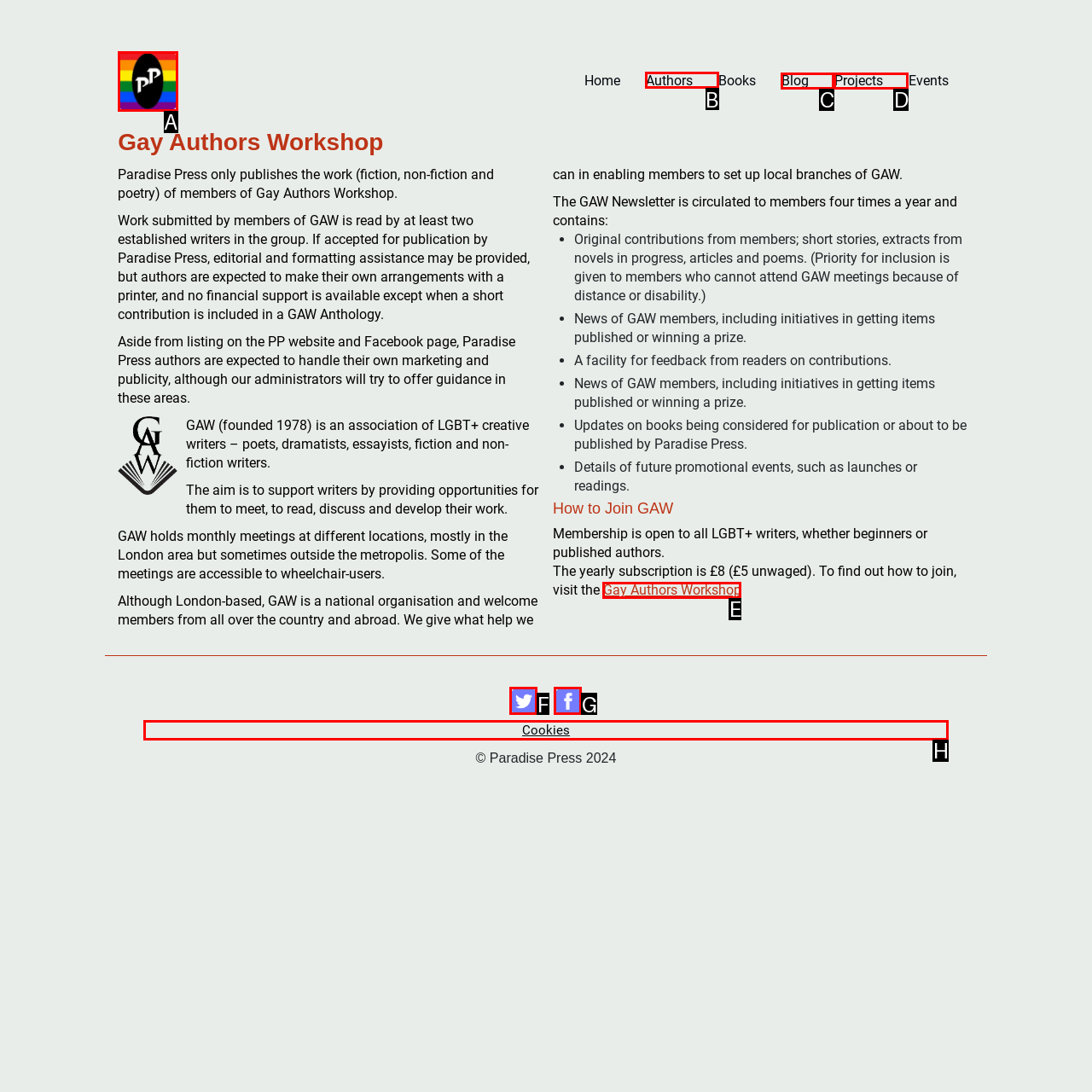Select the correct HTML element to complete the following task: View the 'Authors' page
Provide the letter of the choice directly from the given options.

B